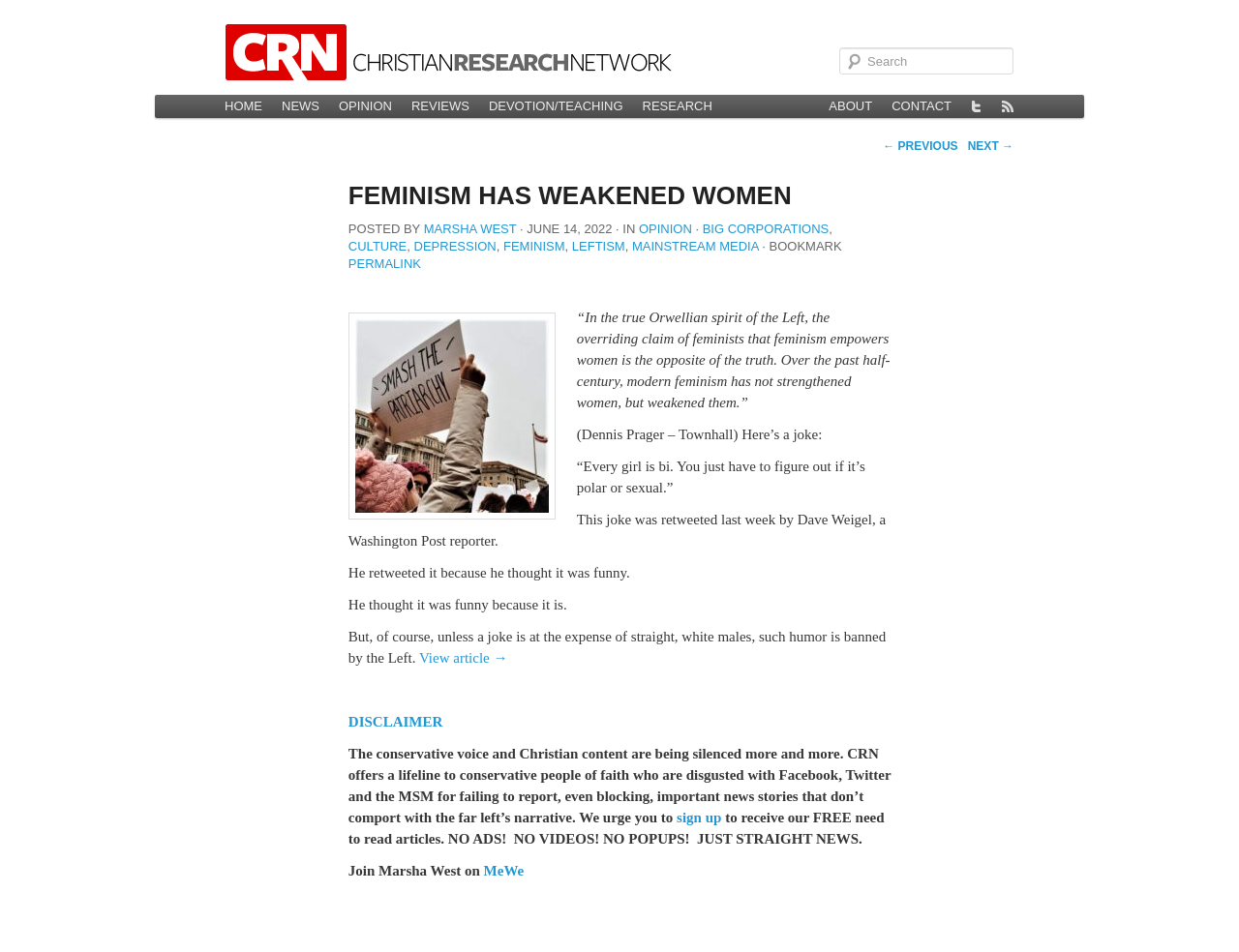Identify the bounding box of the HTML element described as: "Culture".

[0.281, 0.251, 0.328, 0.266]